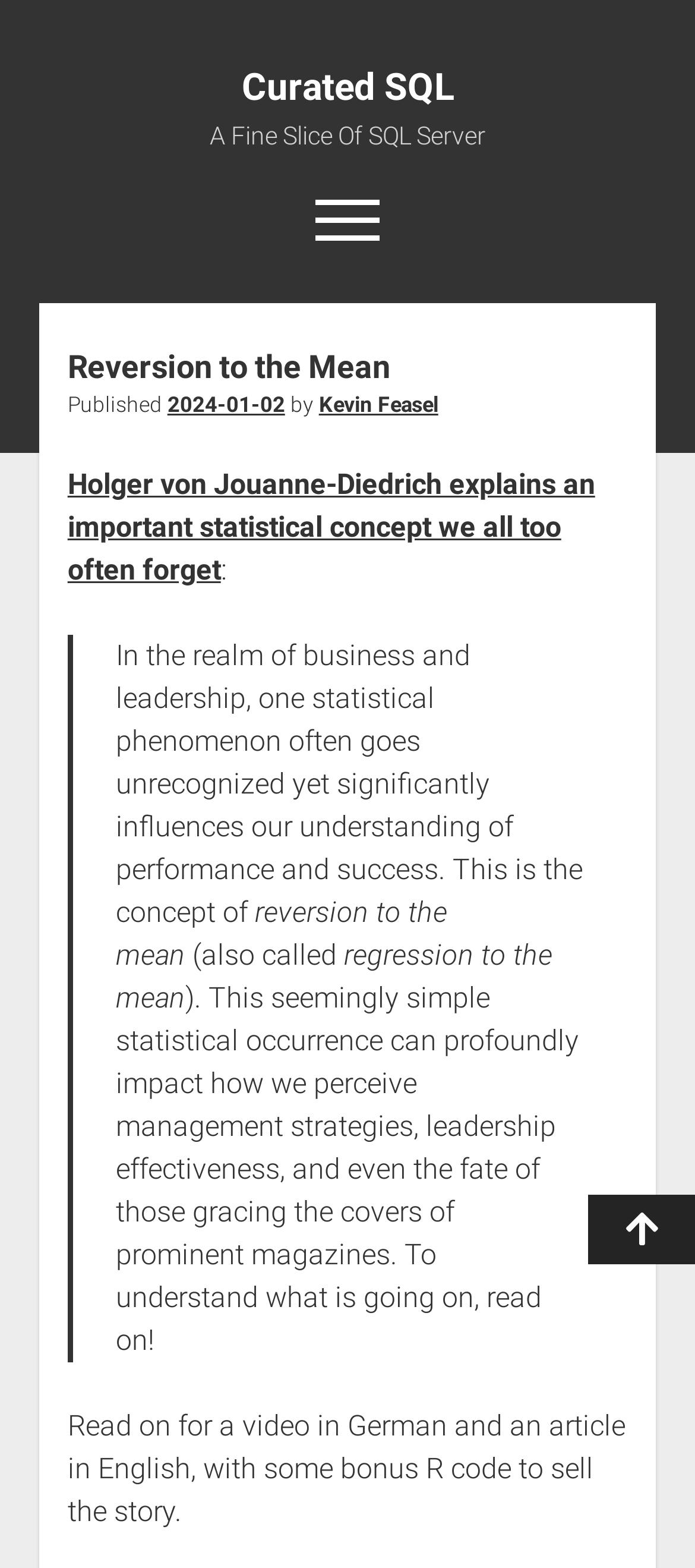Please answer the following question using a single word or phrase: What is the purpose of the search box?

Search for: